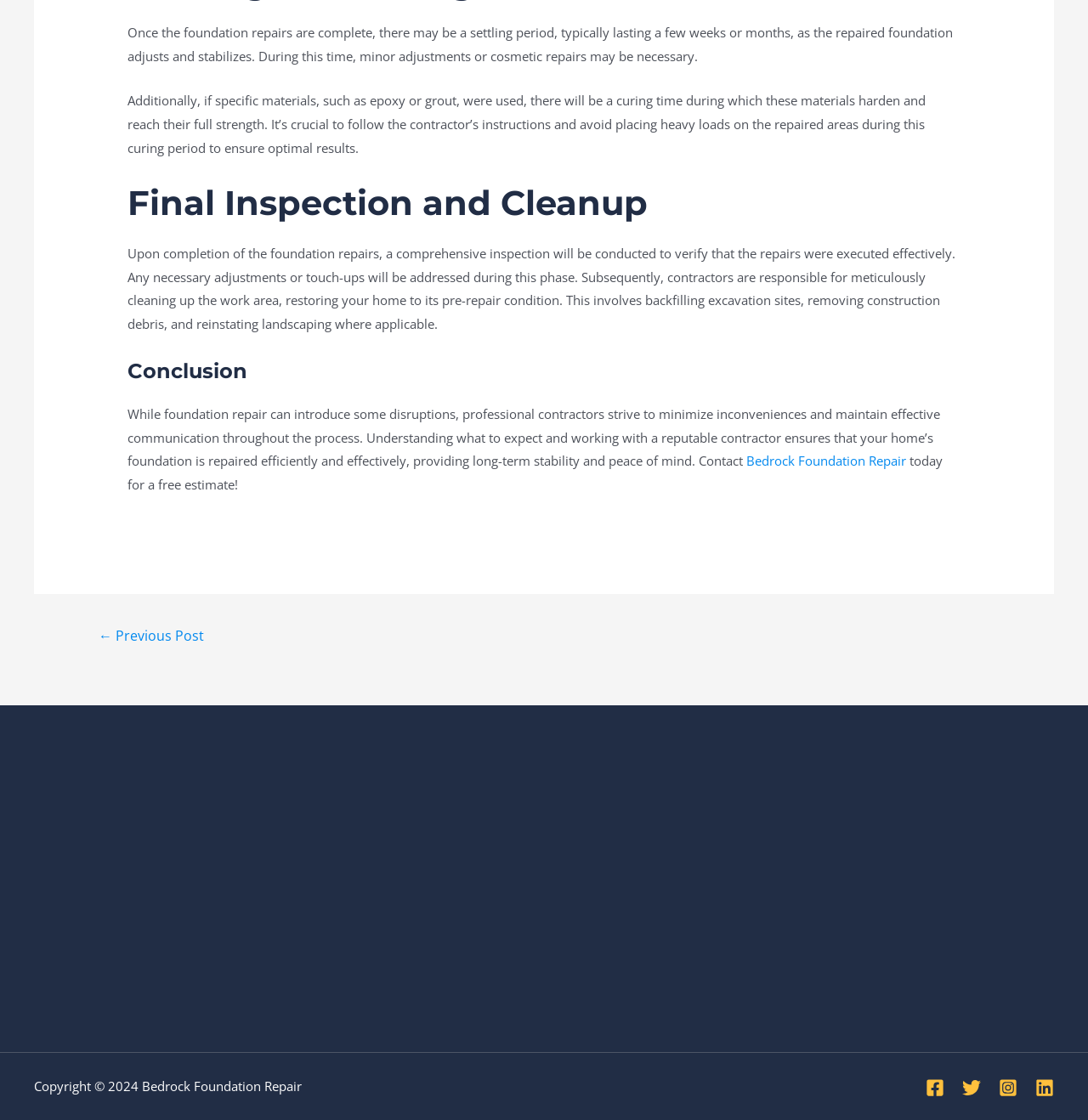Bounding box coordinates are specified in the format (top-left x, top-left y, bottom-right x, bottom-right y). All values are floating point numbers bounded between 0 and 1. Please provide the bounding box coordinate of the region this sentence describes: ← Previous Post

[0.072, 0.555, 0.206, 0.583]